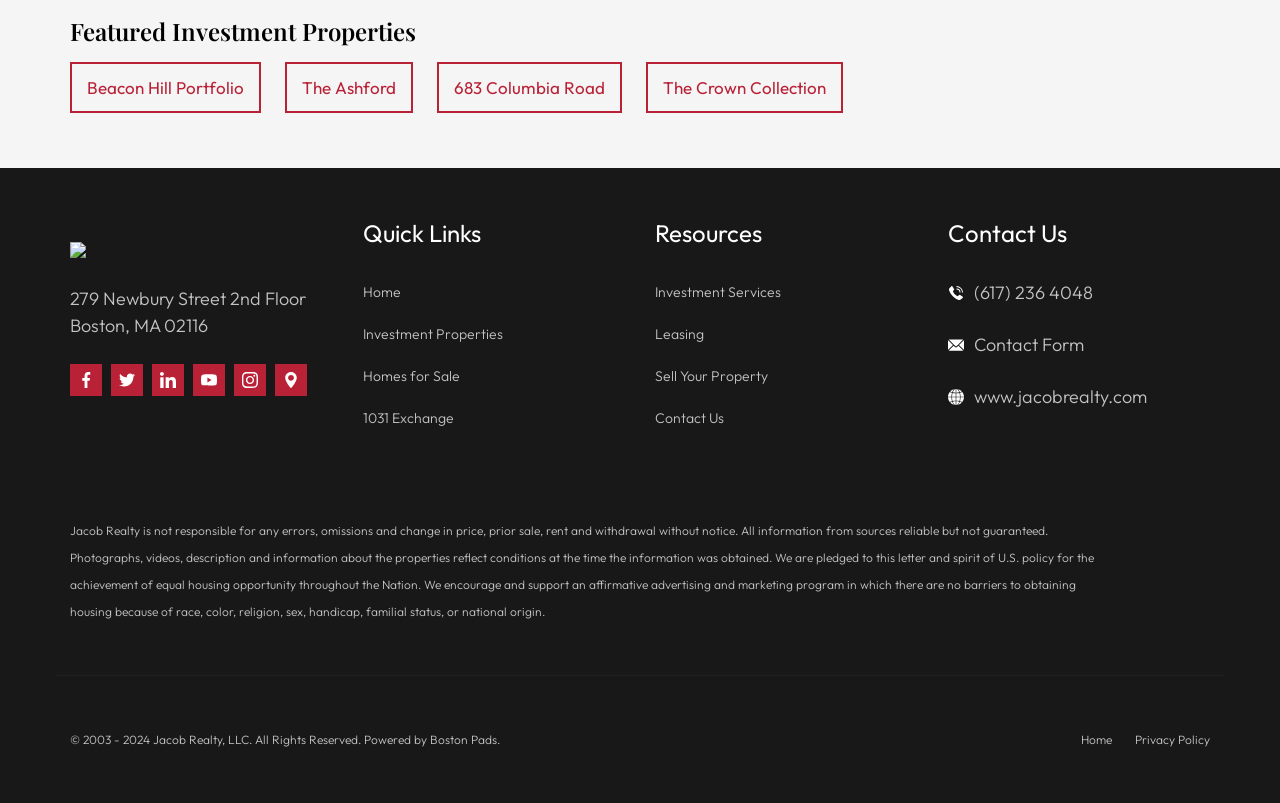Identify the bounding box coordinates of the region that needs to be clicked to carry out this instruction: "Follow Us on Facebook". Provide these coordinates as four float numbers ranging from 0 to 1, i.e., [left, top, right, bottom].

[0.055, 0.453, 0.08, 0.502]